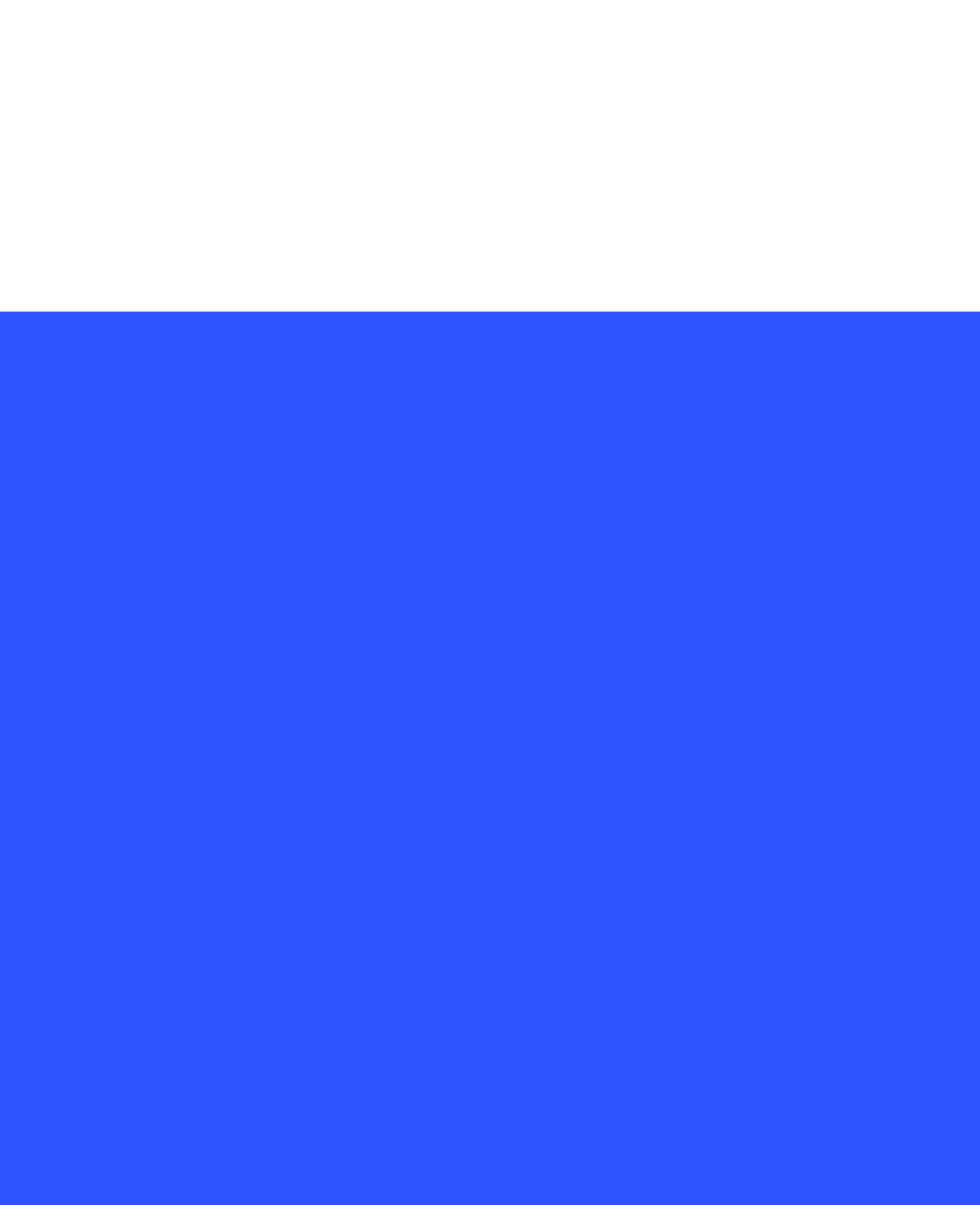Extract the bounding box coordinates of the UI element described by: "terms and conditions". The coordinates should include four float numbers ranging from 0 to 1, e.g., [left, top, right, bottom].

[0.583, 0.196, 0.891, 0.222]